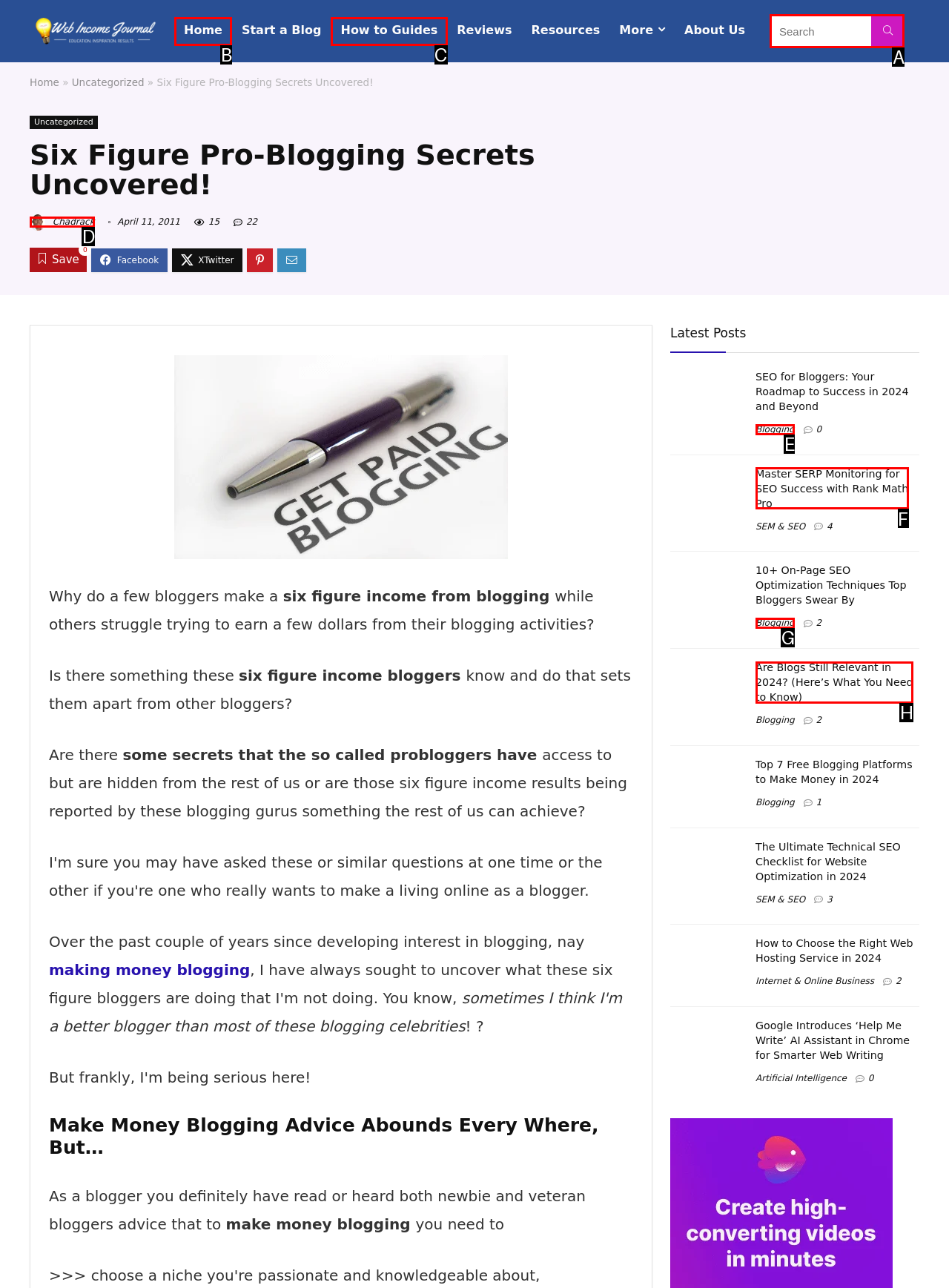Identify the HTML element to click to fulfill this task: Search for a topic
Answer with the letter from the given choices.

A